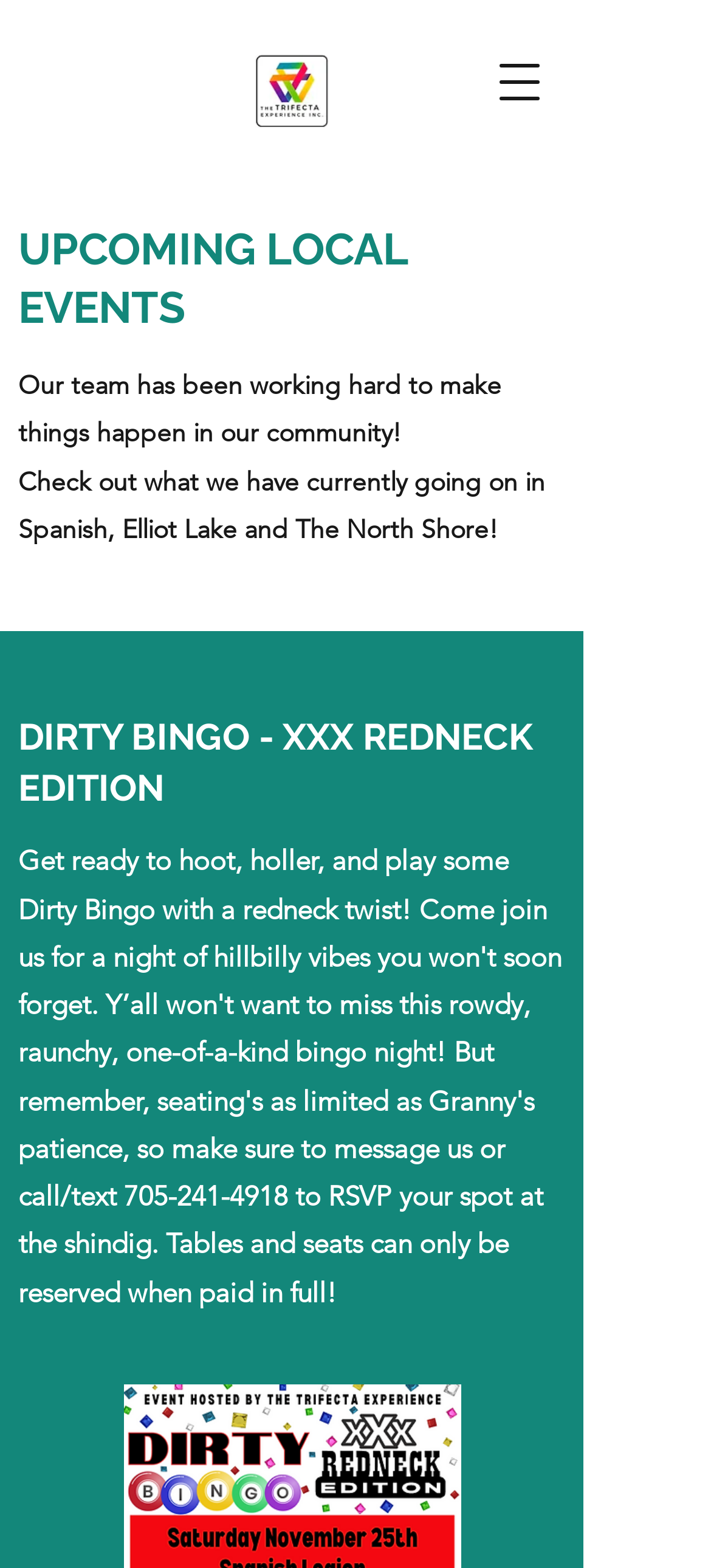What is the purpose of the team's hard work?
Answer the question in as much detail as possible.

I found a static text element that says 'Our team has been working hard to make things happen in our community!', which suggests that the team's hard work is aimed at making a positive impact in the community.